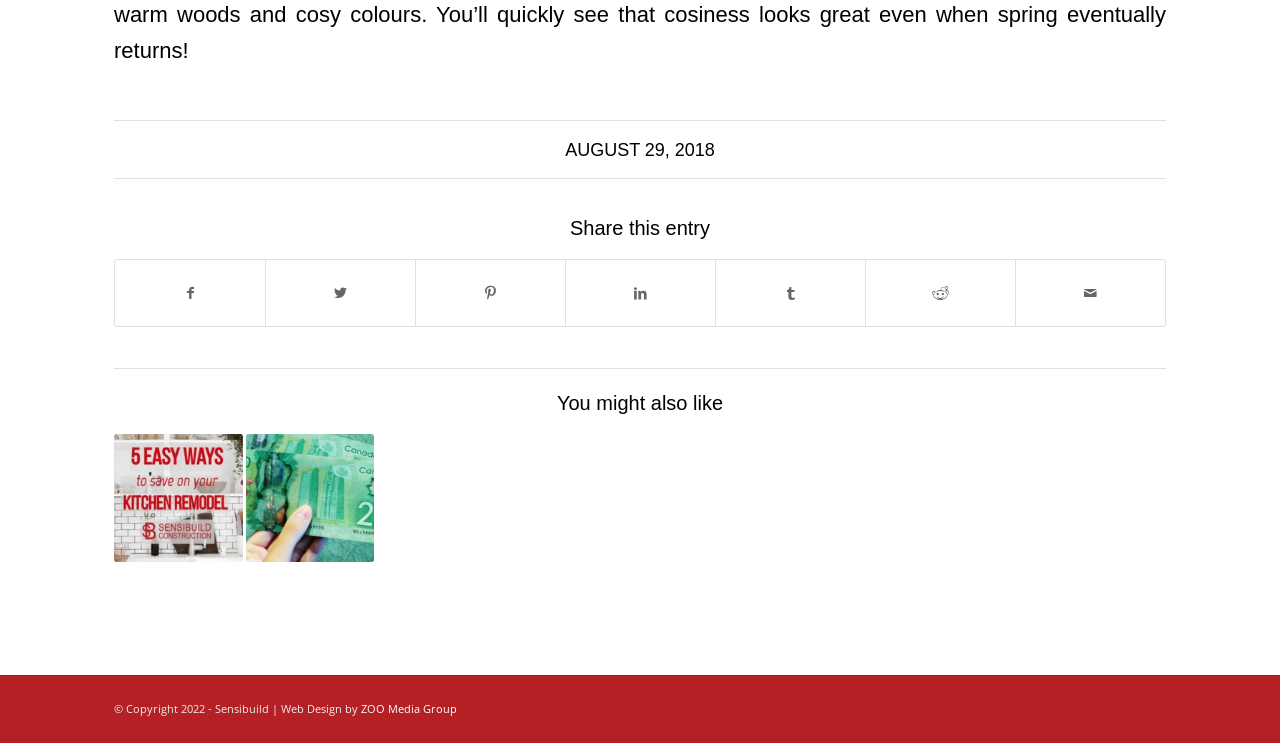What is the date of the blog post?
Refer to the screenshot and deliver a thorough answer to the question presented.

The date of the blog post can be found in the static text element with the content 'AUGUST 29, 2018' which is located at the top of the webpage.